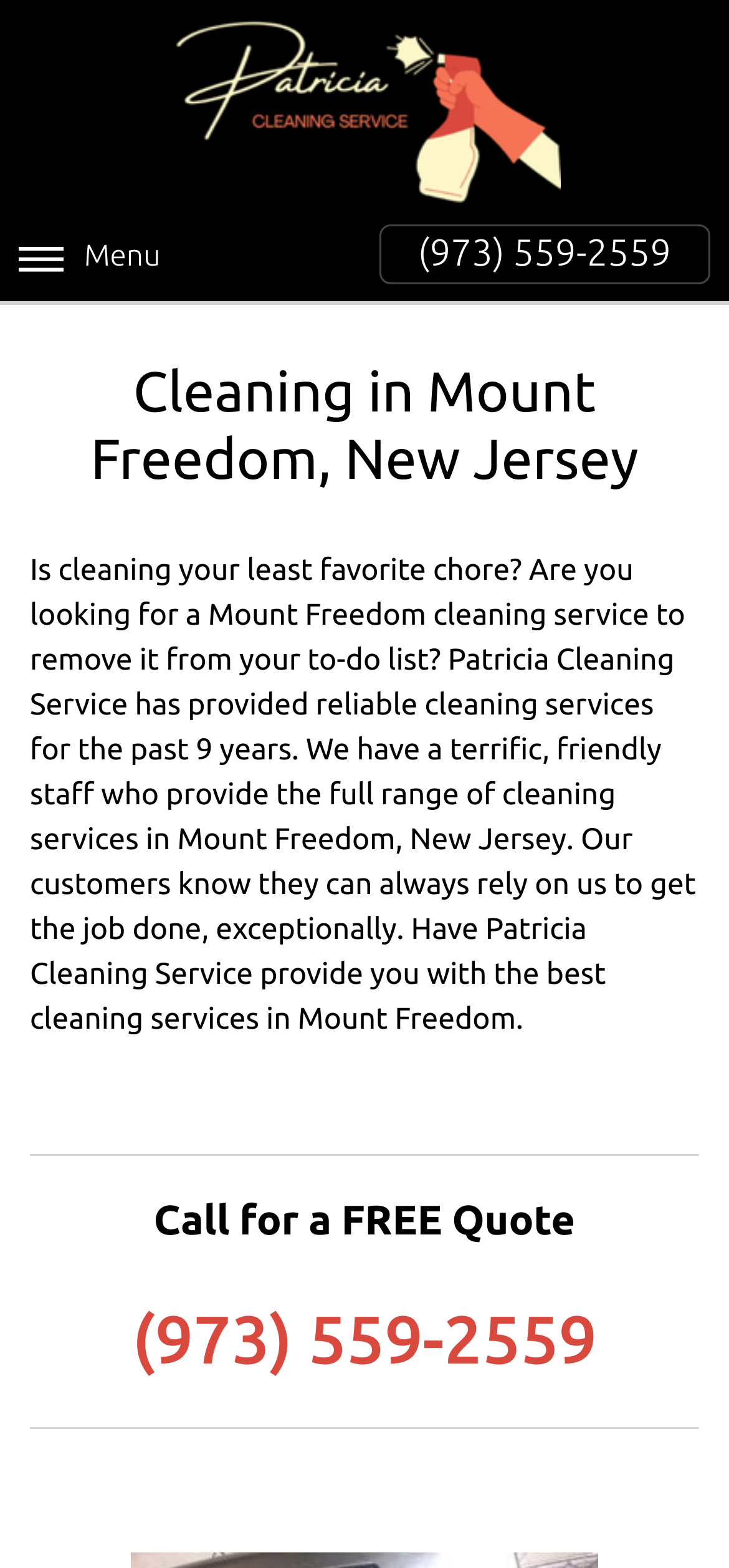What is the purpose of Patricia Cleaning Service?
From the image, provide a succinct answer in one word or a short phrase.

To provide cleaning services